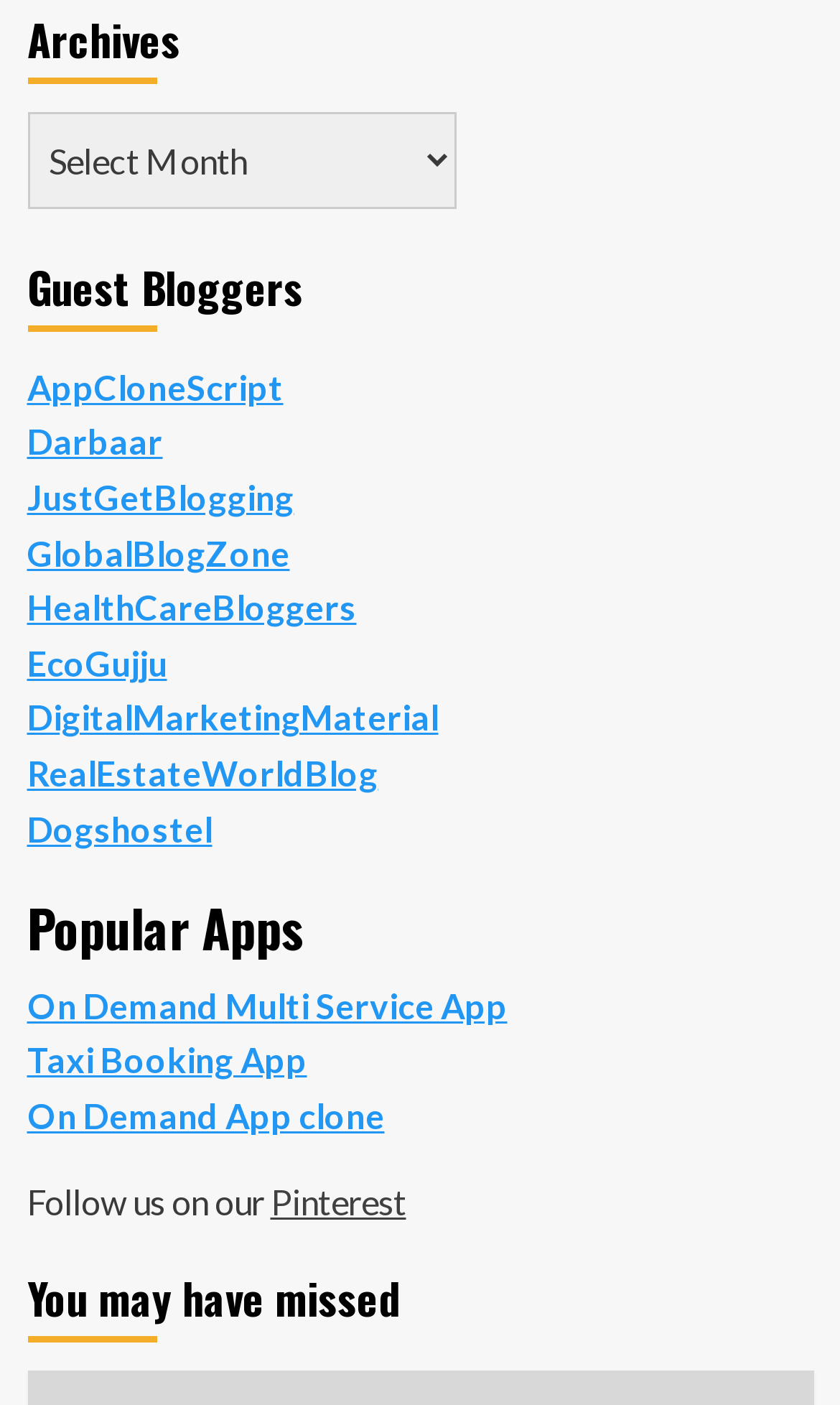Find the bounding box coordinates for the element that must be clicked to complete the instruction: "Click the 'News' link". The coordinates should be four float numbers between 0 and 1, indicated as [left, top, right, bottom].

None